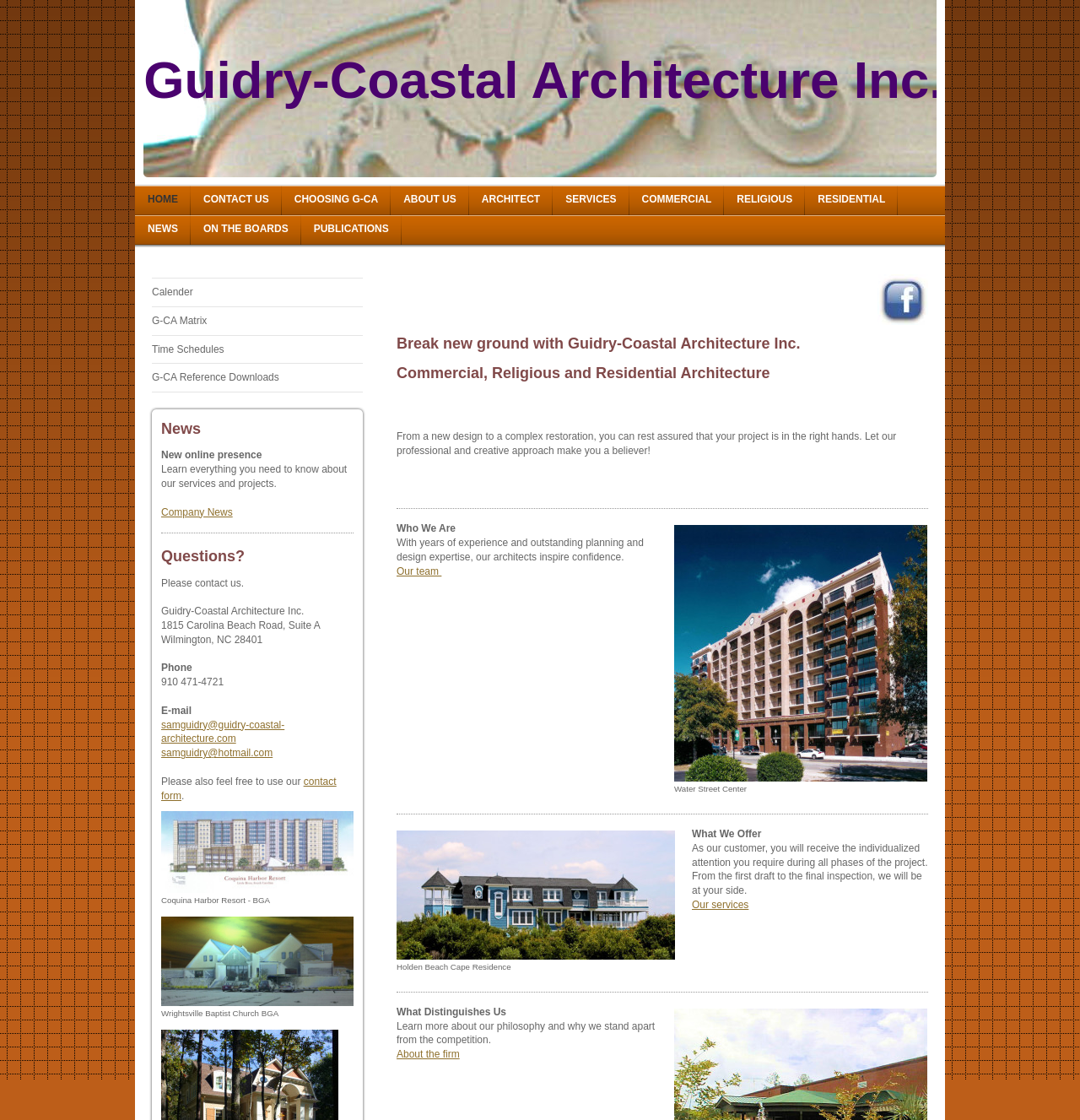Using the provided description Calender, find the bounding box coordinates for the UI element. Provide the coordinates in (top-left x, top-left y, bottom-right x, bottom-right y) format, ensuring all values are between 0 and 1.

[0.141, 0.248, 0.336, 0.274]